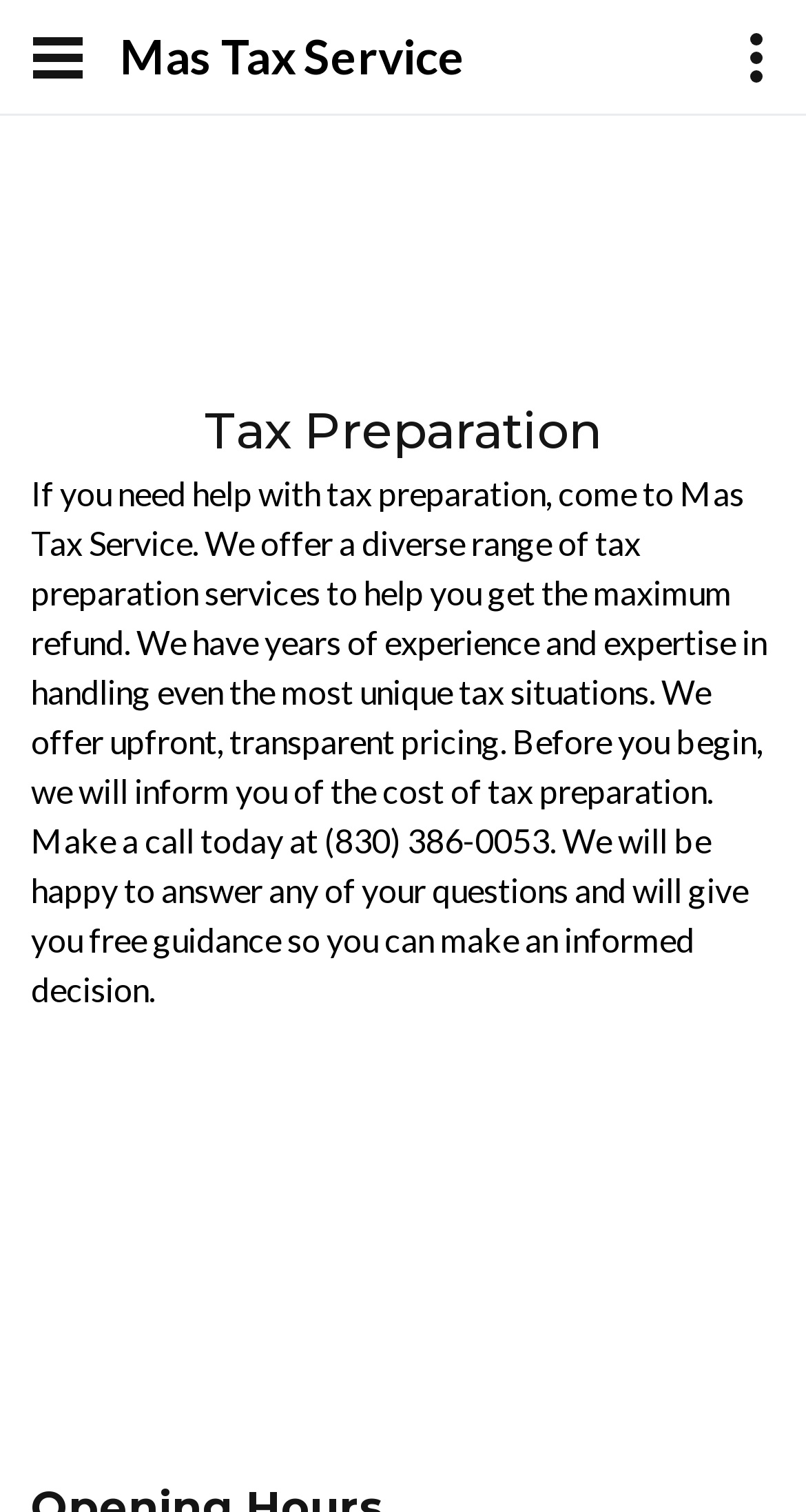Using the provided element description "Mas Tax Service", determine the bounding box coordinates of the UI element.

[0.149, 0.022, 0.577, 0.053]